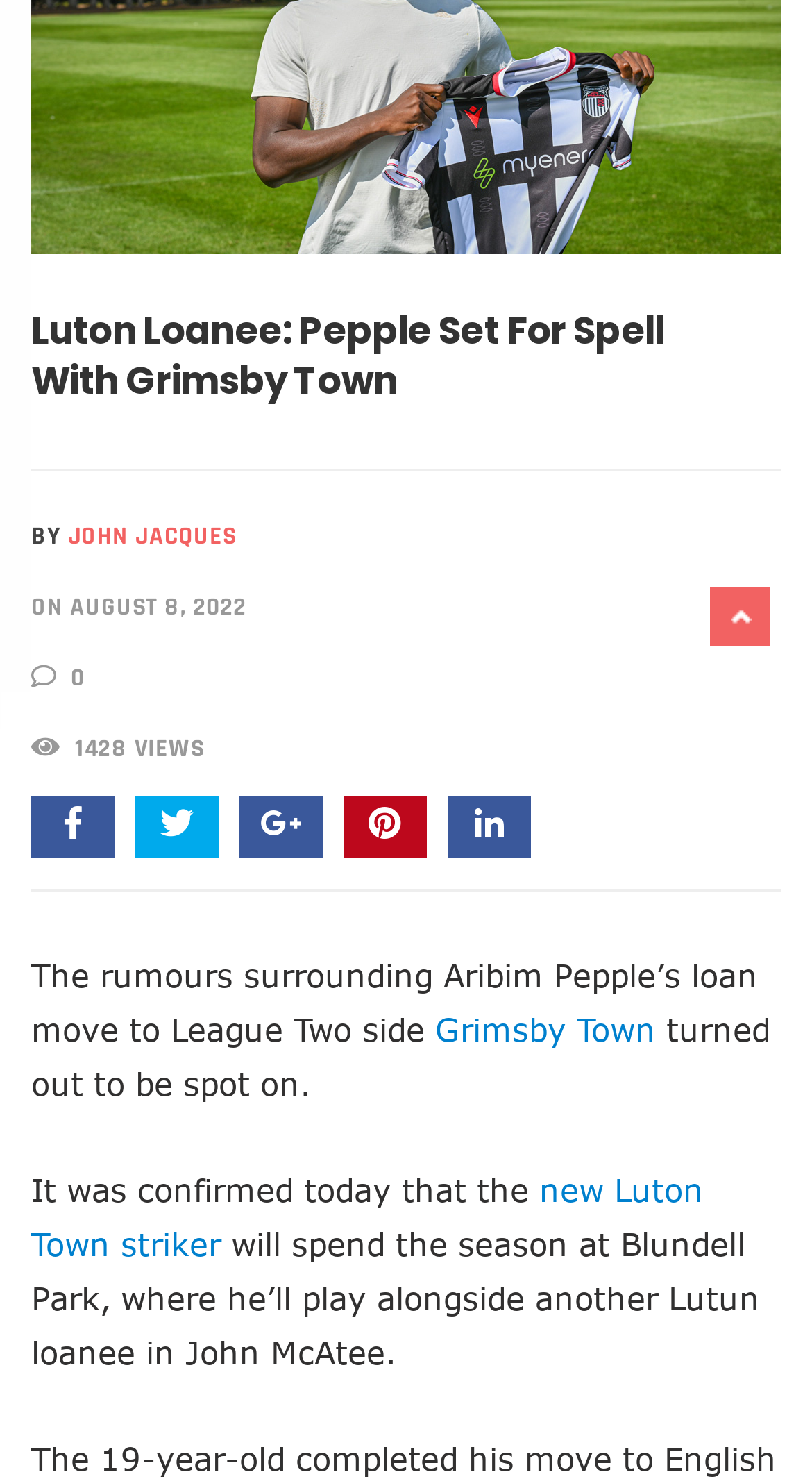Give the bounding box coordinates for this UI element: "parent_node: MAY 12, 2024". The coordinates should be four float numbers between 0 and 1, arranged as [left, top, right, bottom].

[0.874, 0.397, 0.949, 0.437]